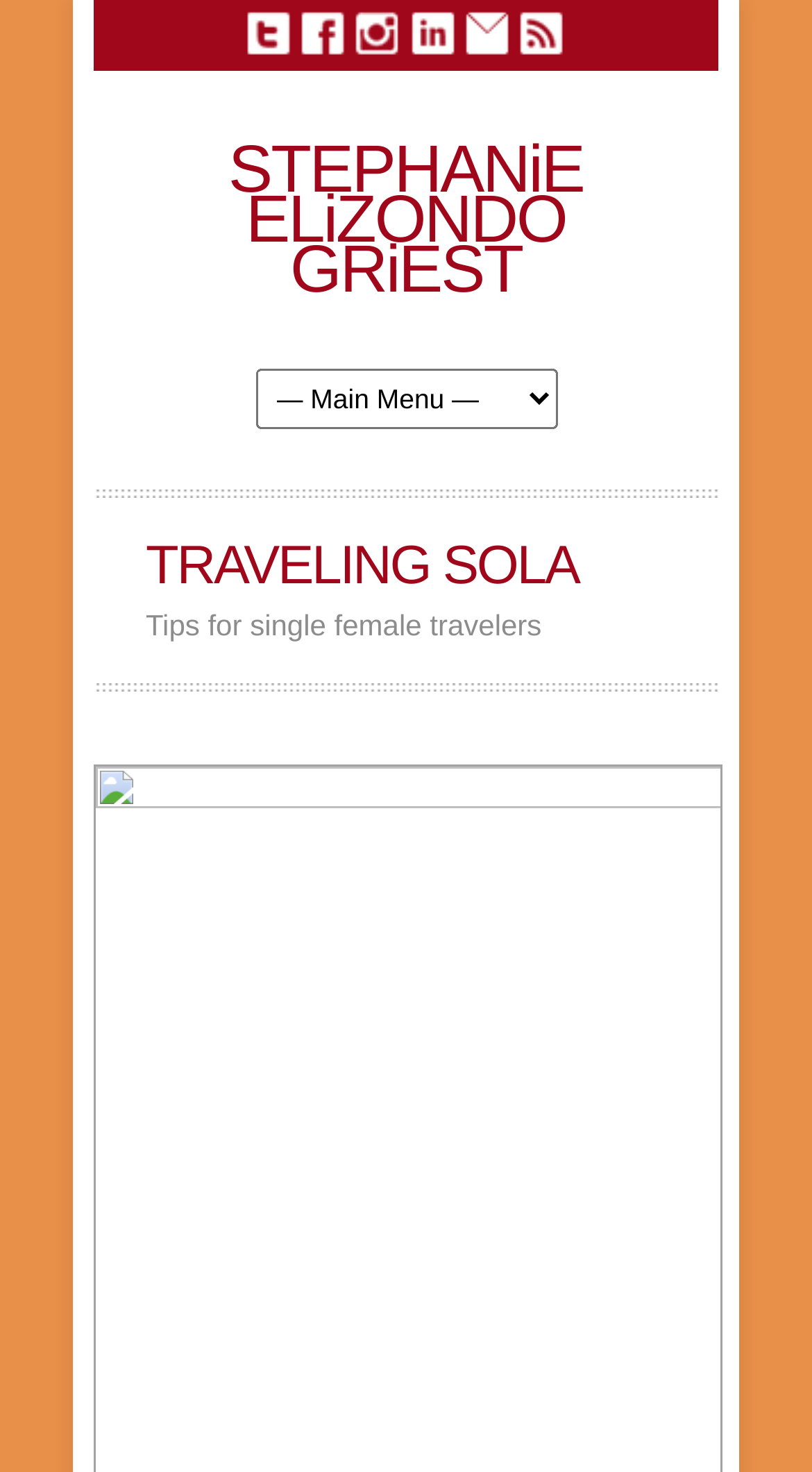Locate the bounding box of the UI element with the following description: "Twitter".

[0.302, 0.007, 0.358, 0.038]